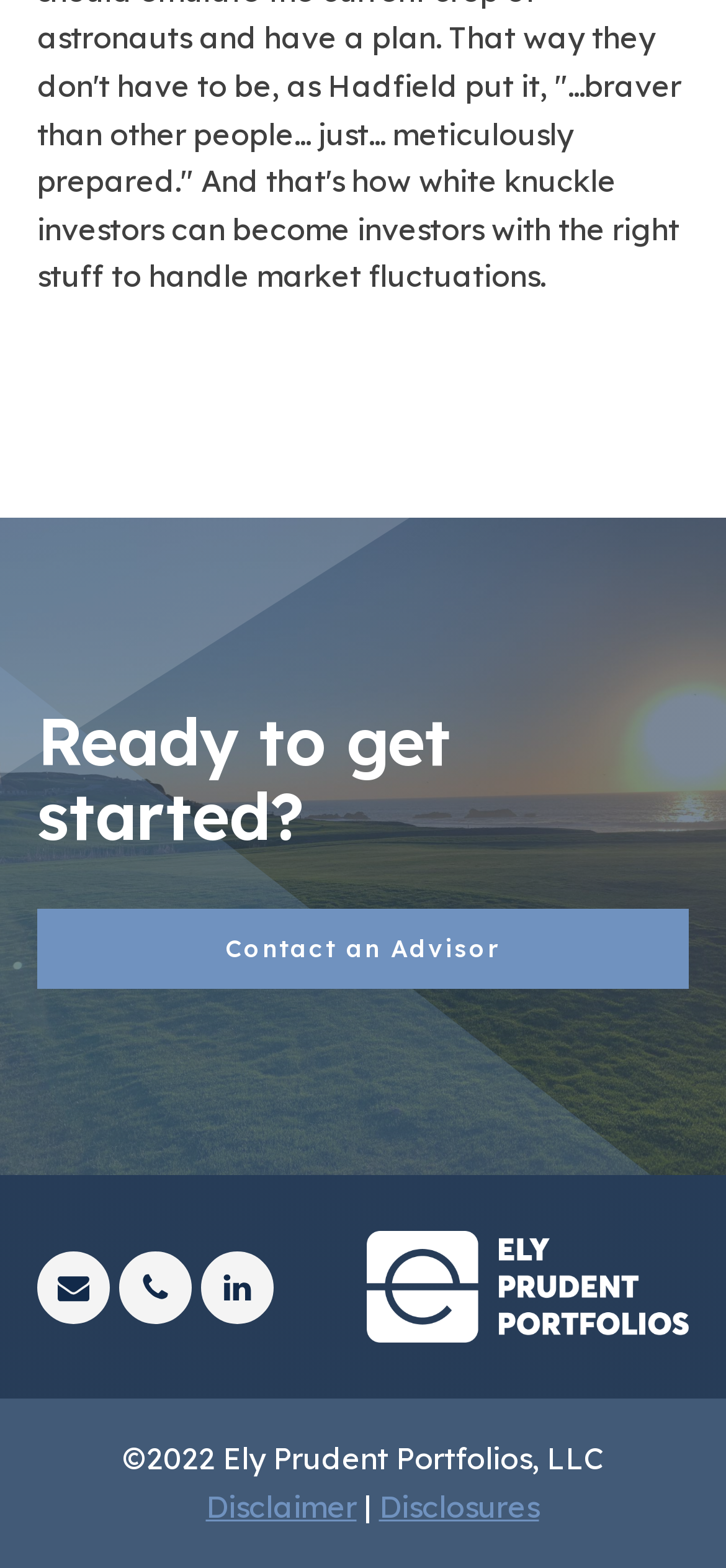Look at the image and write a detailed answer to the question: 
What is the company name?

I found the company name 'Ely Prudent Portfolios, LLC' at the bottom of the webpage, in the copyright section, which is a common place to find such information.